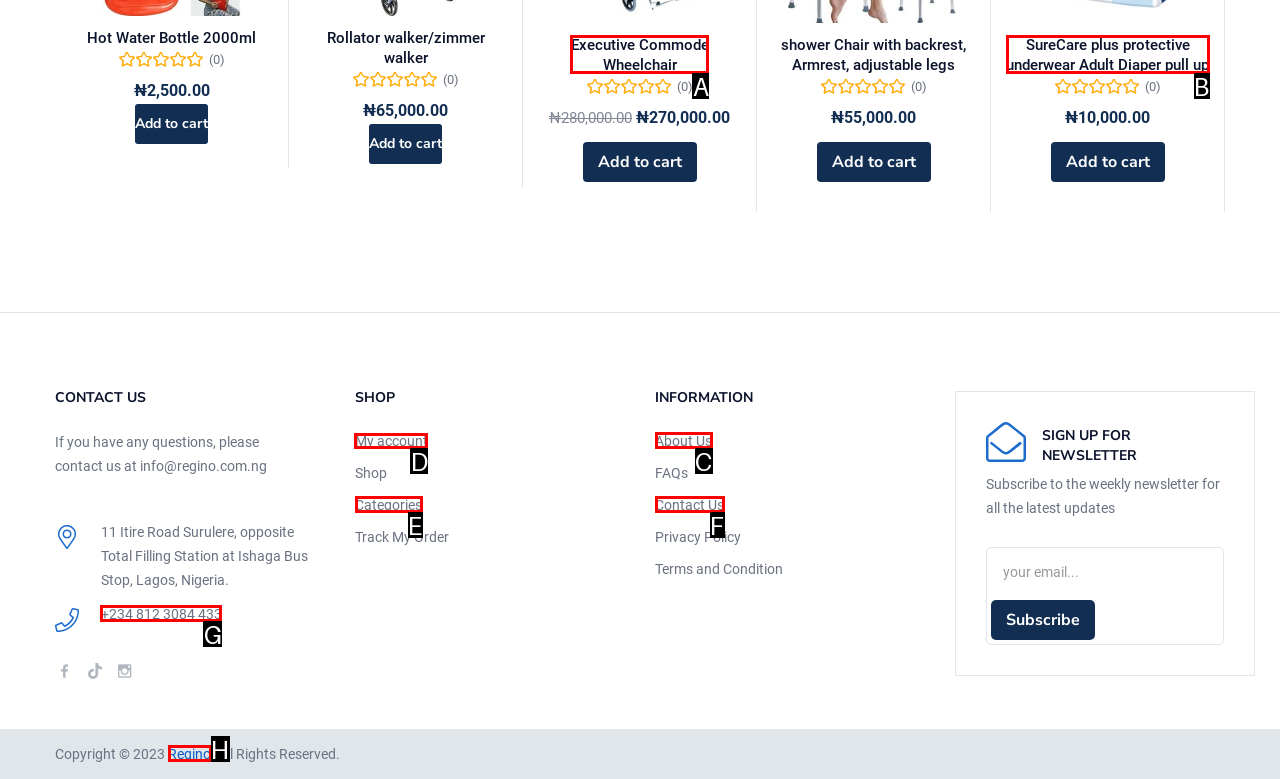Based on the task: View 'My account', which UI element should be clicked? Answer with the letter that corresponds to the correct option from the choices given.

D